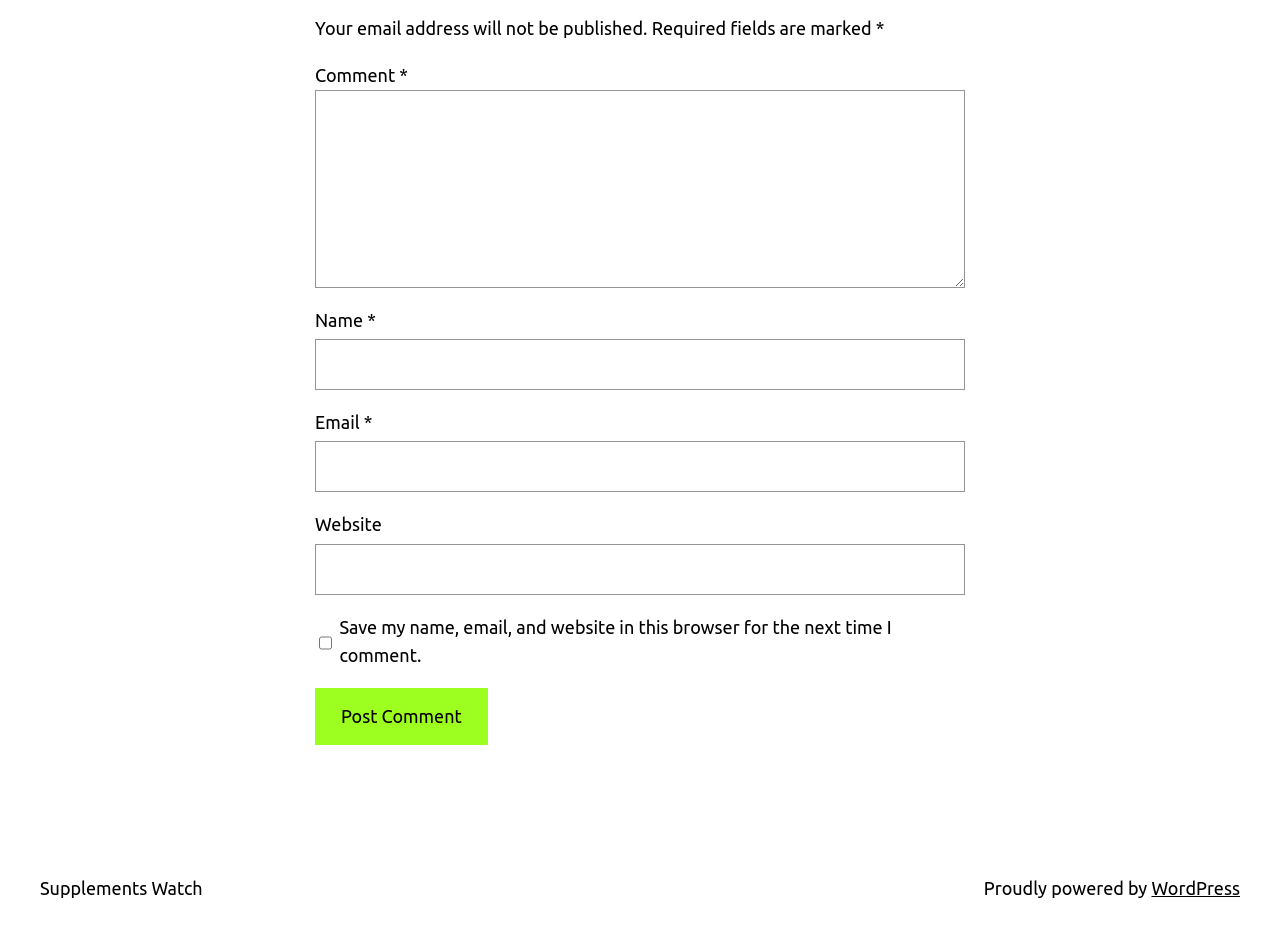What is the main action button on the page?
Please provide a comprehensive answer to the question based on the webpage screenshot.

The webpage has a prominent button labeled 'Post Comment', which suggests that it is the main action button on the page, allowing users to submit their comments.